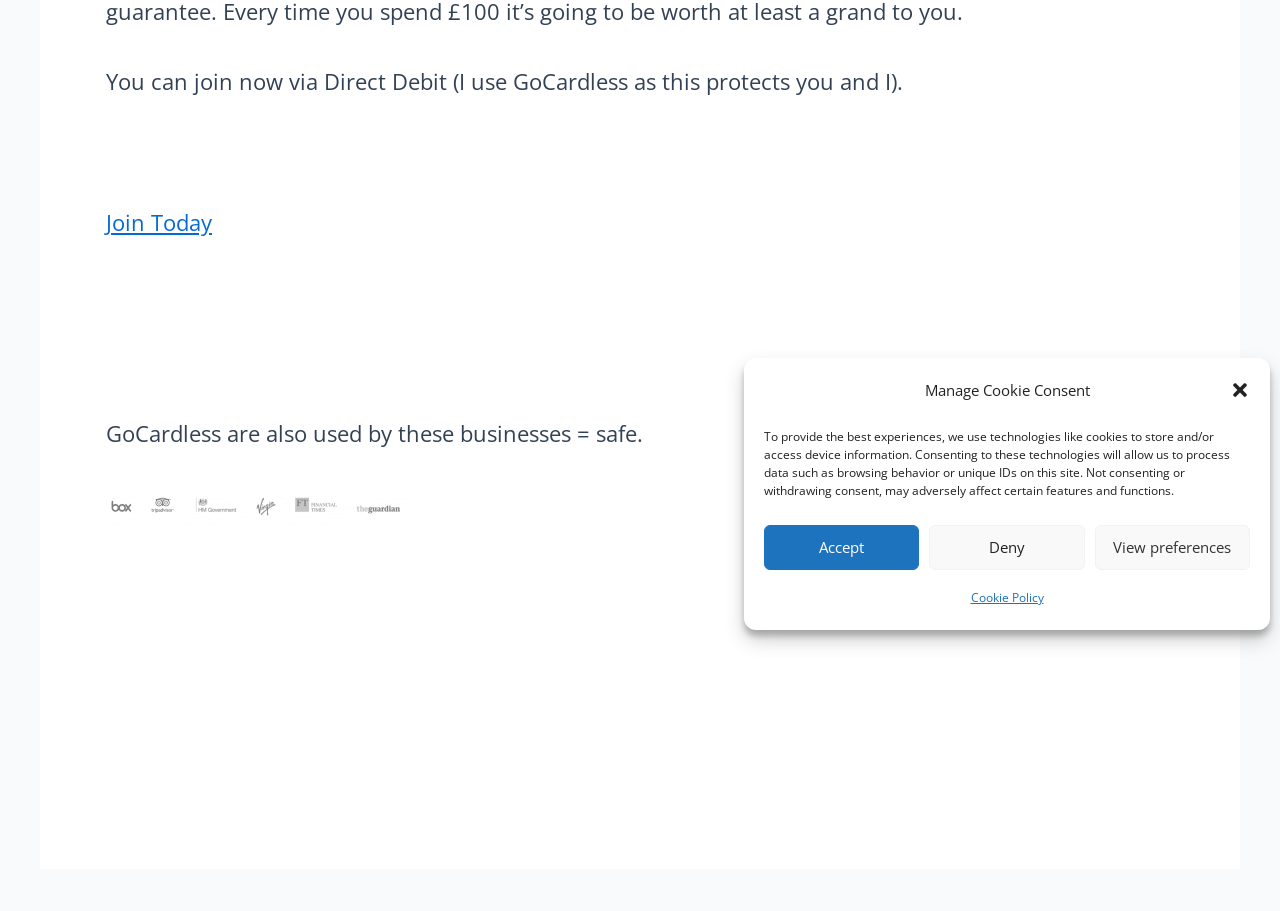Identify the coordinates of the bounding box for the element described below: "Join Today". Return the coordinates as four float numbers between 0 and 1: [left, top, right, bottom].

[0.083, 0.227, 0.166, 0.26]